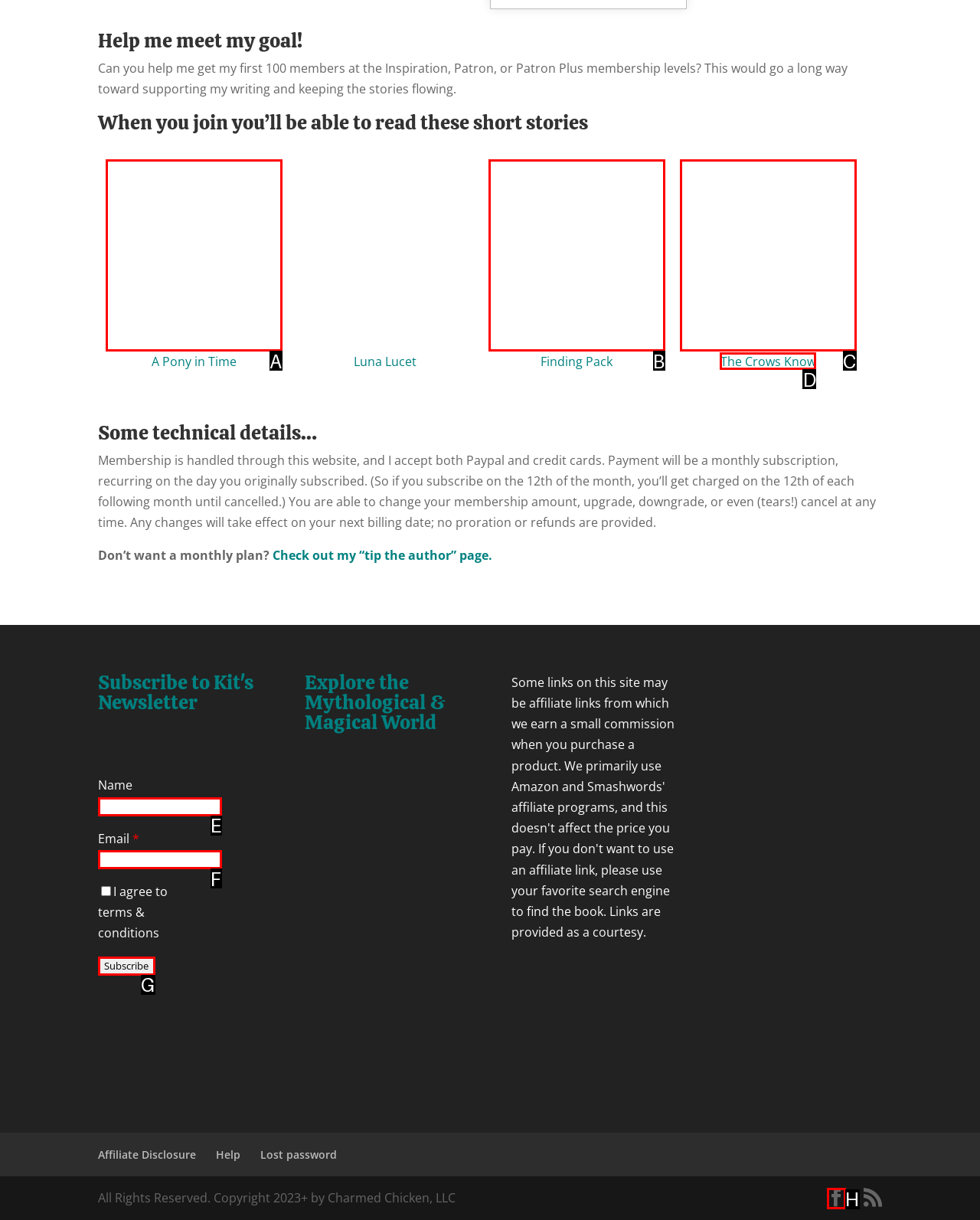From the choices given, find the HTML element that matches this description: alt="Book Cover: The Crows Know". Answer with the letter of the selected option directly.

C